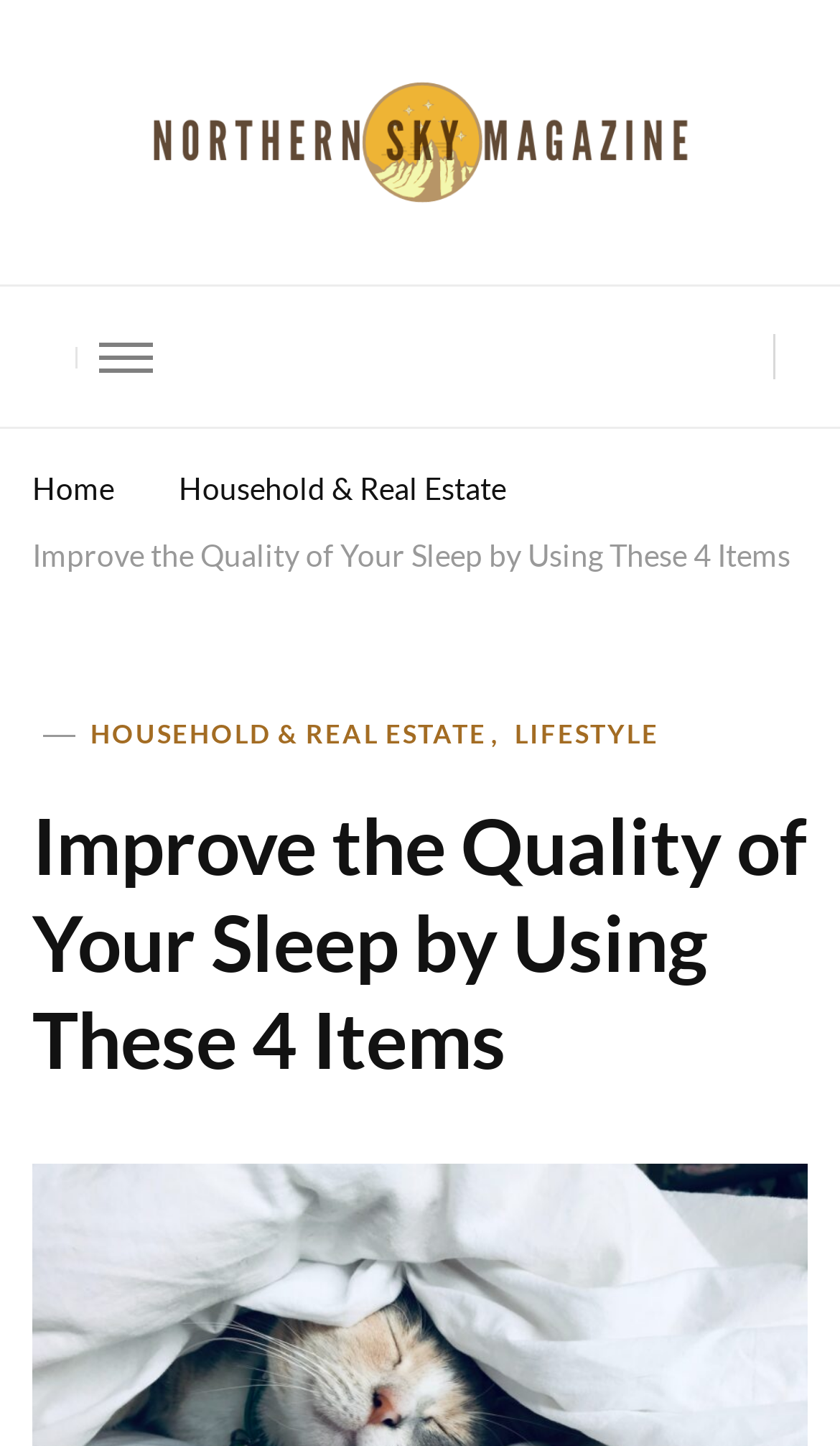Reply to the question with a single word or phrase:
What is the position of the button on the webpage?

Top-right